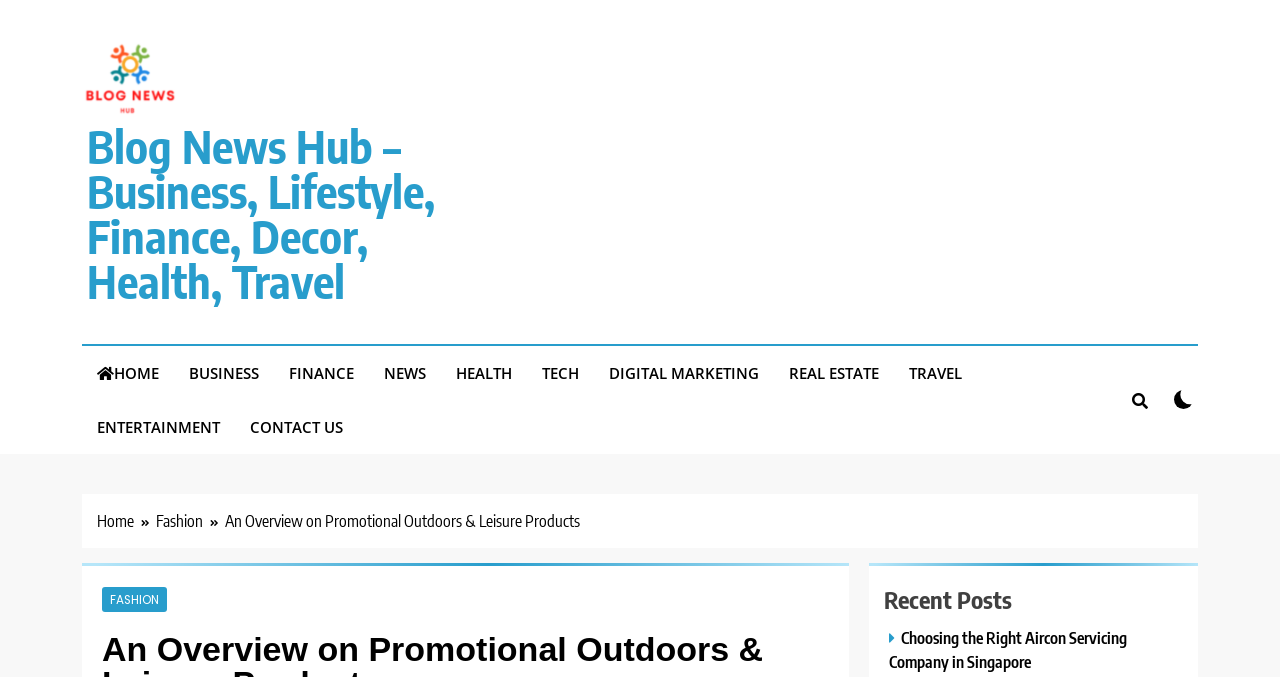Identify the bounding box coordinates for the UI element described as follows: Travel. Use the format (top-left x, top-left y, bottom-right x, bottom-right y) and ensure all values are floating point numbers between 0 and 1.

[0.698, 0.51, 0.763, 0.59]